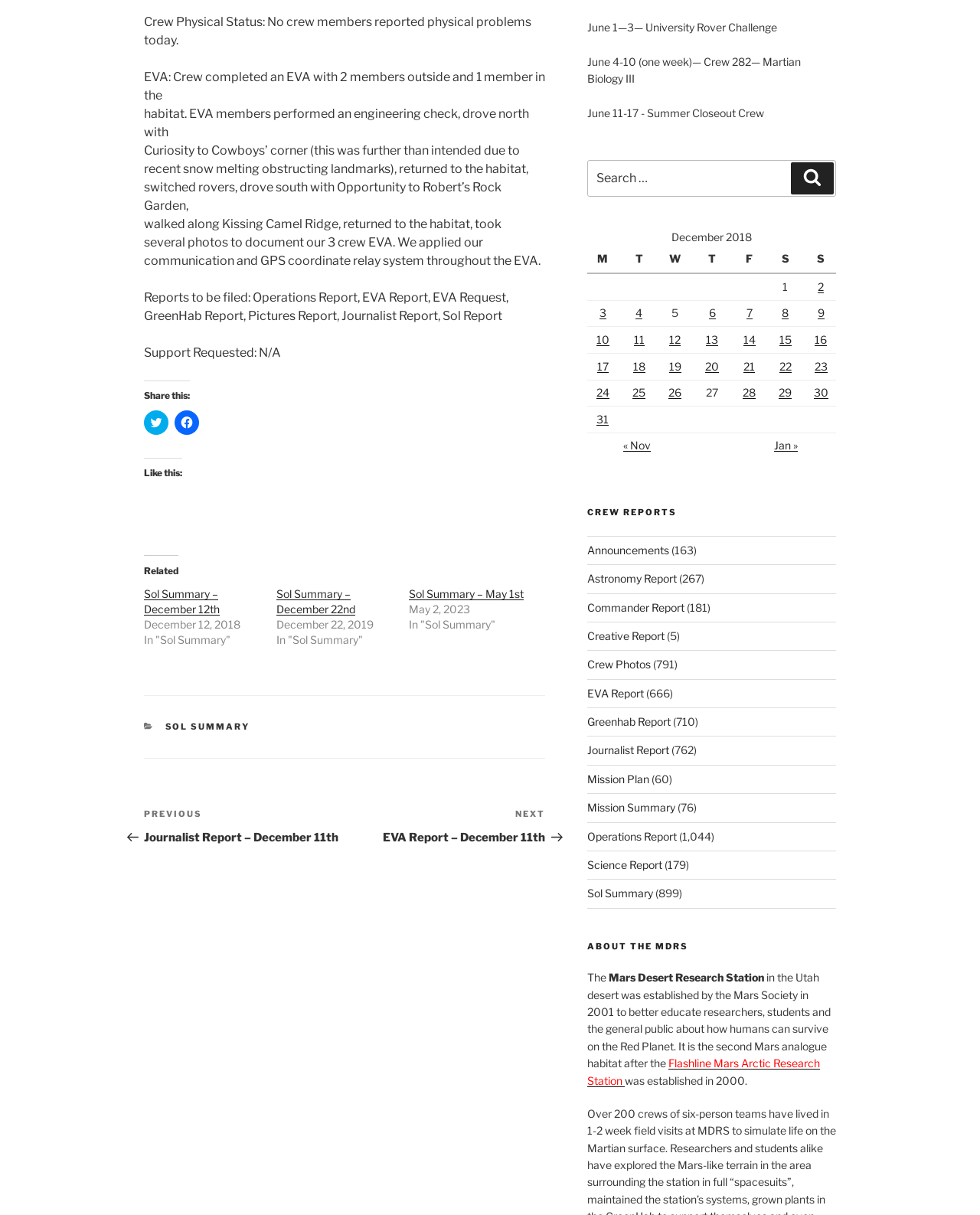Identify the bounding box of the HTML element described as: "Announcements".

[0.599, 0.447, 0.682, 0.458]